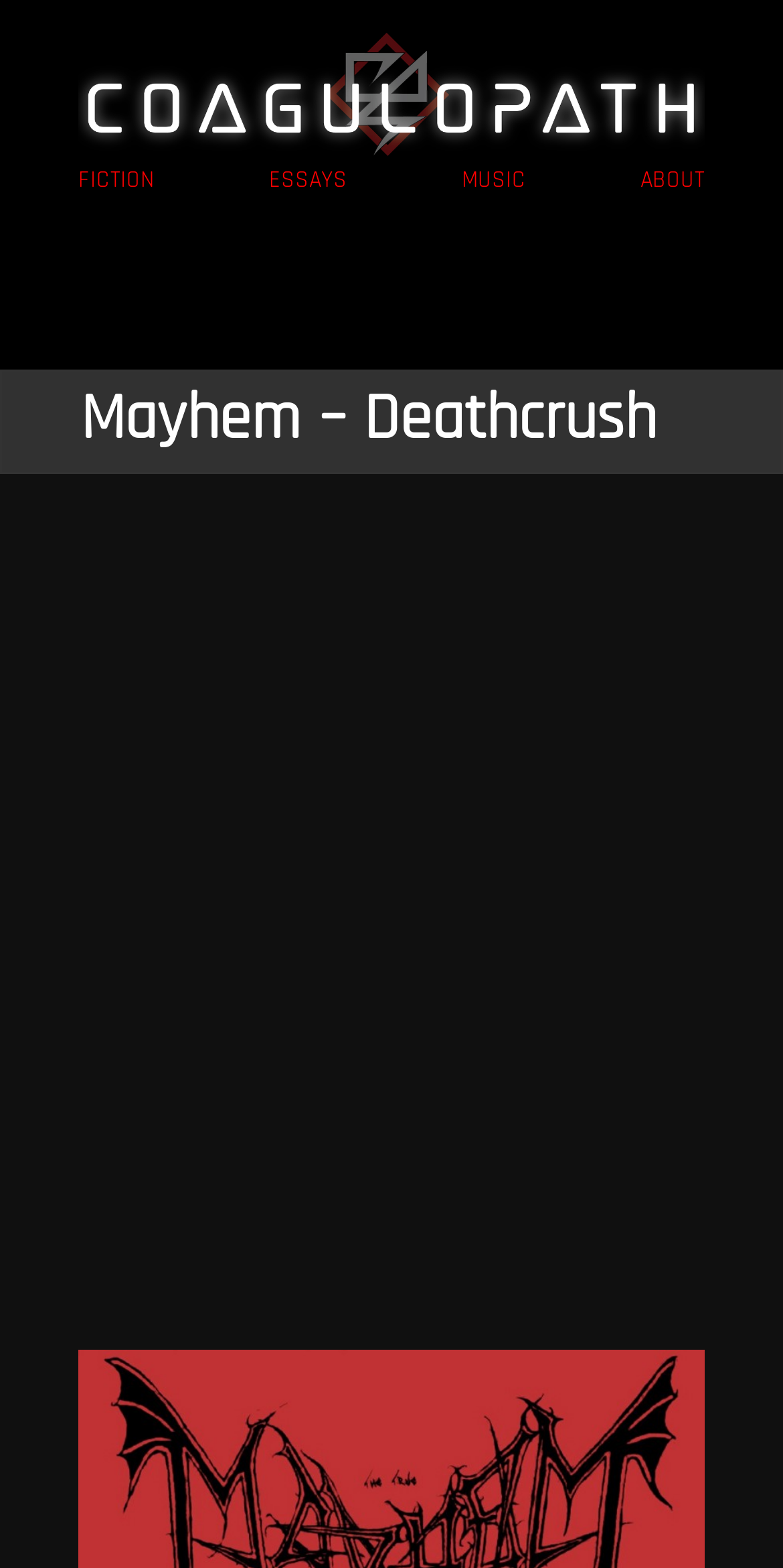Describe in detail what you see on the webpage.

The webpage appears to be a blog or article page focused on heavy metal music. At the top, there is a large image that spans most of the width of the page, with a link to the left of it. Below the image, there are four links arranged horizontally, labeled "FICTION", "ESSAYS", "MUSIC", and "ABOUT", which likely serve as navigation links to different sections of the website.

The main content of the page is a heading titled "Mayhem – Deathcrush", which is centered near the top of the page. Below the heading, there is a link with the same title, suggesting that it may be a clickable title to access the full article or content related to Mayhem and their album "Deathcrush".

The meta description provides a brief and cryptic quote about heavy metal music, suggesting that the page may explore the themes of excess and lunacy in the genre. Overall, the page appears to be a music-focused blog or article page with a simple and organized layout.